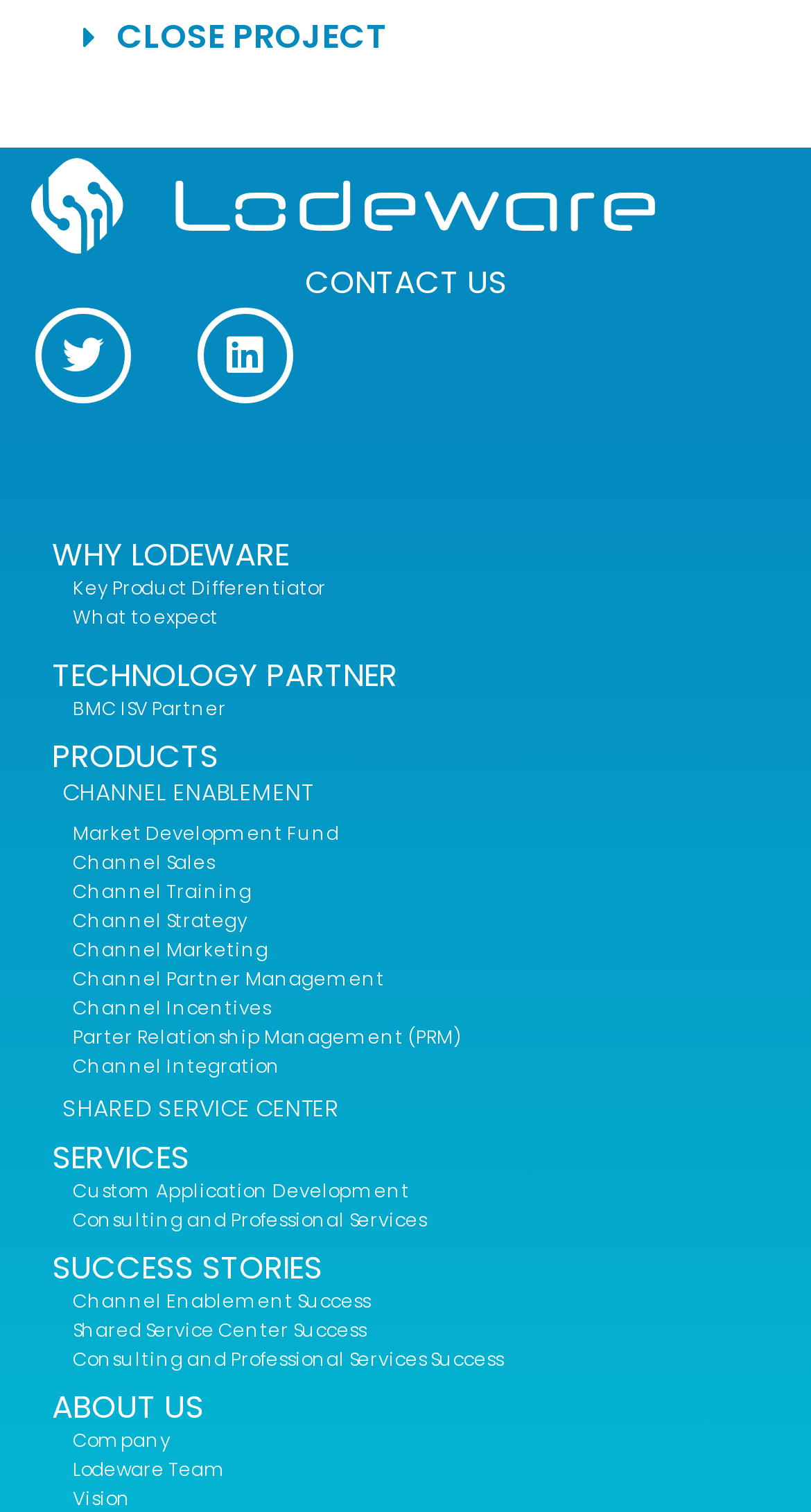Could you find the bounding box coordinates of the clickable area to complete this instruction: "Visit the Learning centre"?

None